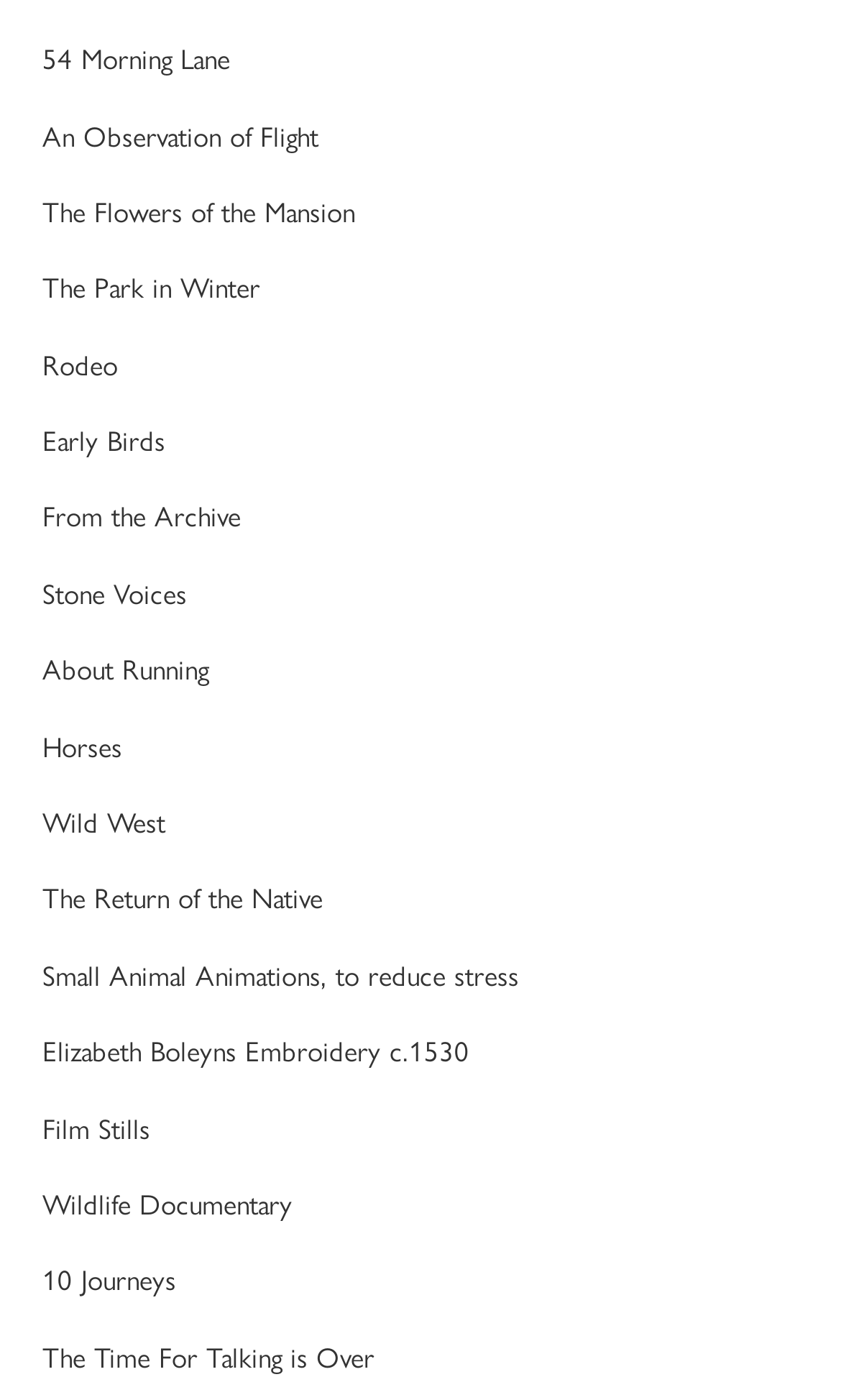Please identify the bounding box coordinates of the clickable area that will fulfill the following instruction: "click on '54 Morning Lane'". The coordinates should be in the format of four float numbers between 0 and 1, i.e., [left, top, right, bottom].

[0.05, 0.026, 0.273, 0.056]